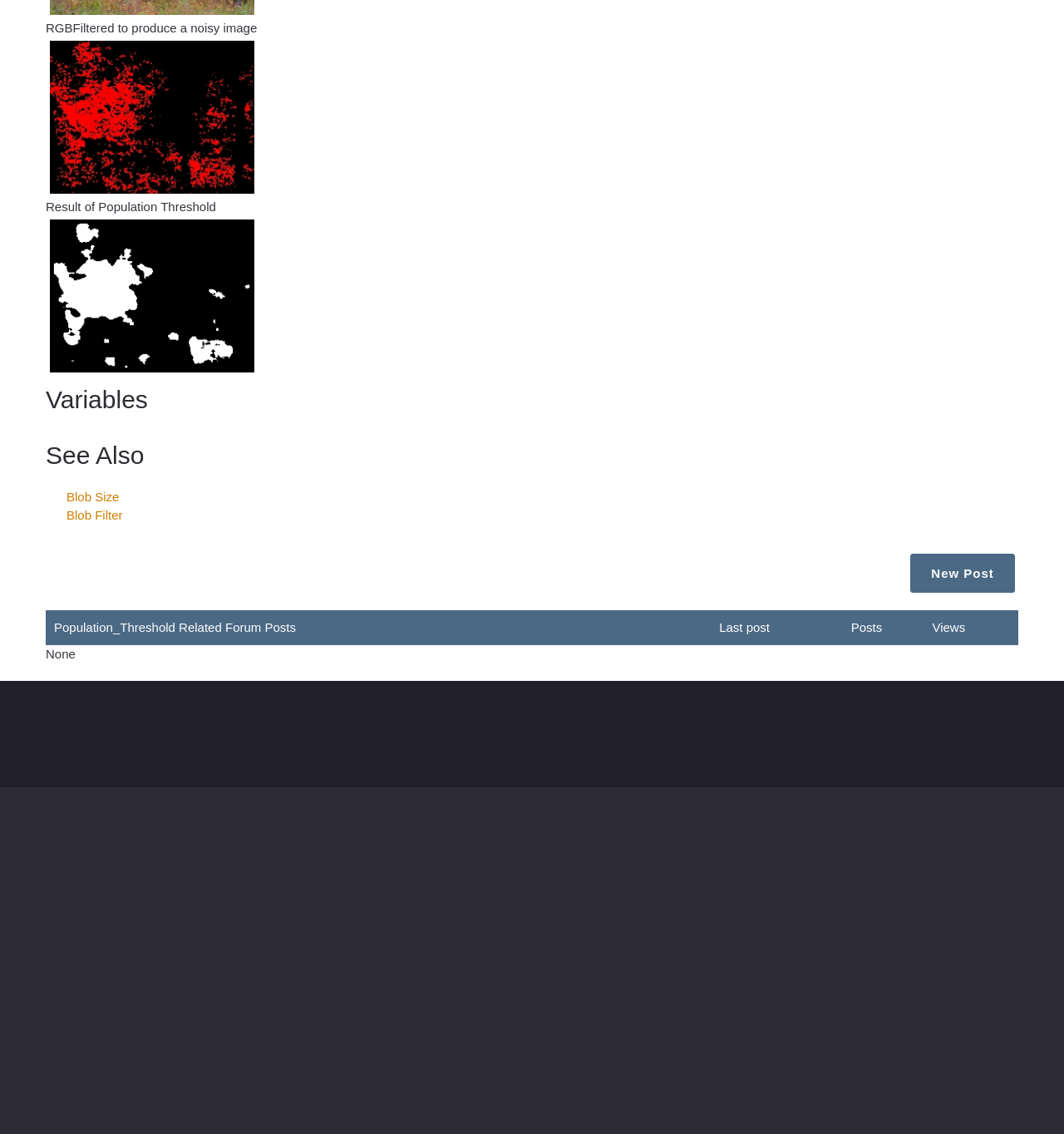Provide a brief response in the form of a single word or phrase:
What is the topic of the first heading?

Variables